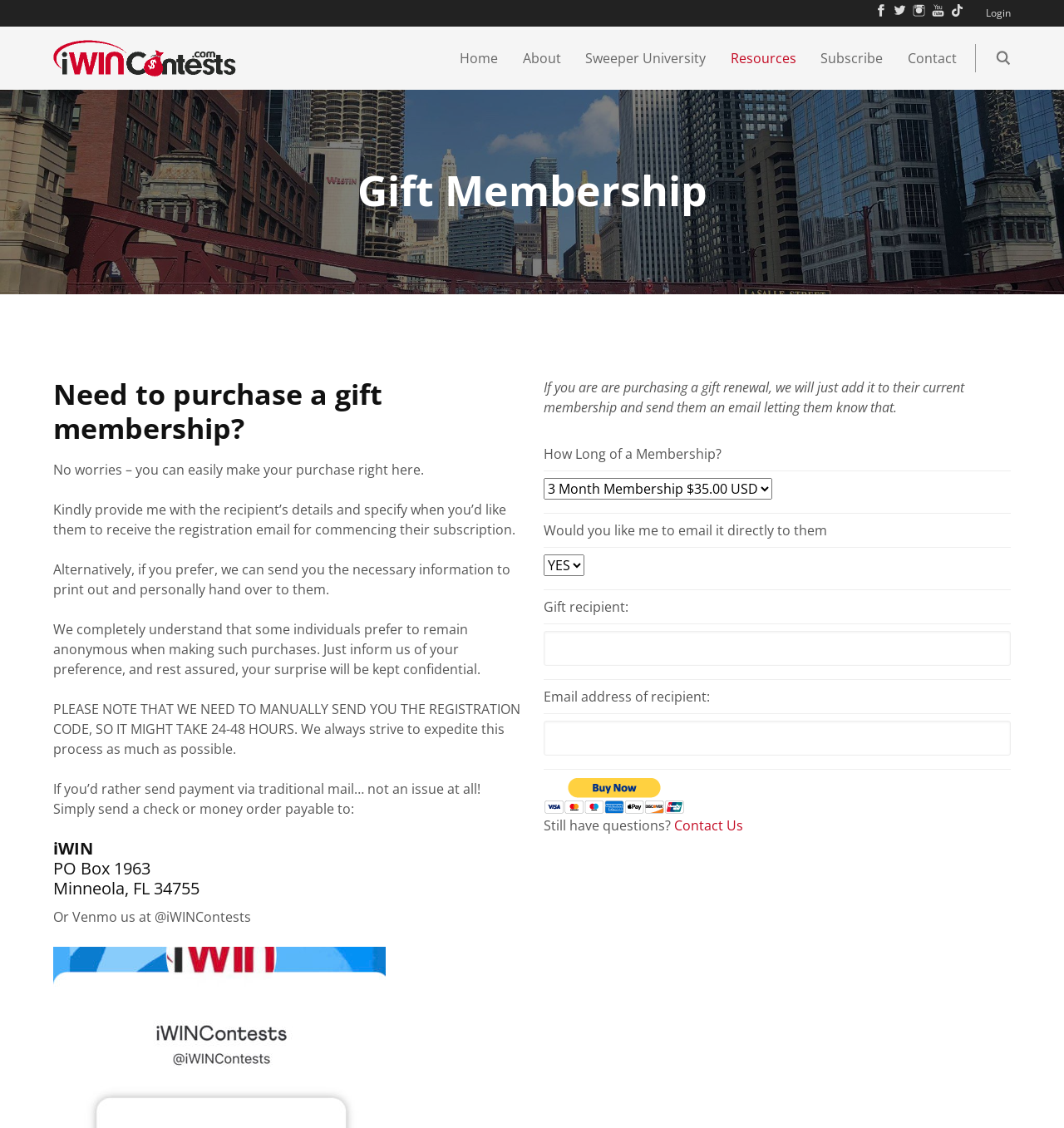Please provide a comprehensive response to the question below by analyzing the image: 
How long does it take to receive the registration code?

According to the webpage, it may take 24-48 hours to receive the registration code after making a purchase, as it needs to be manually sent by the website administrators.